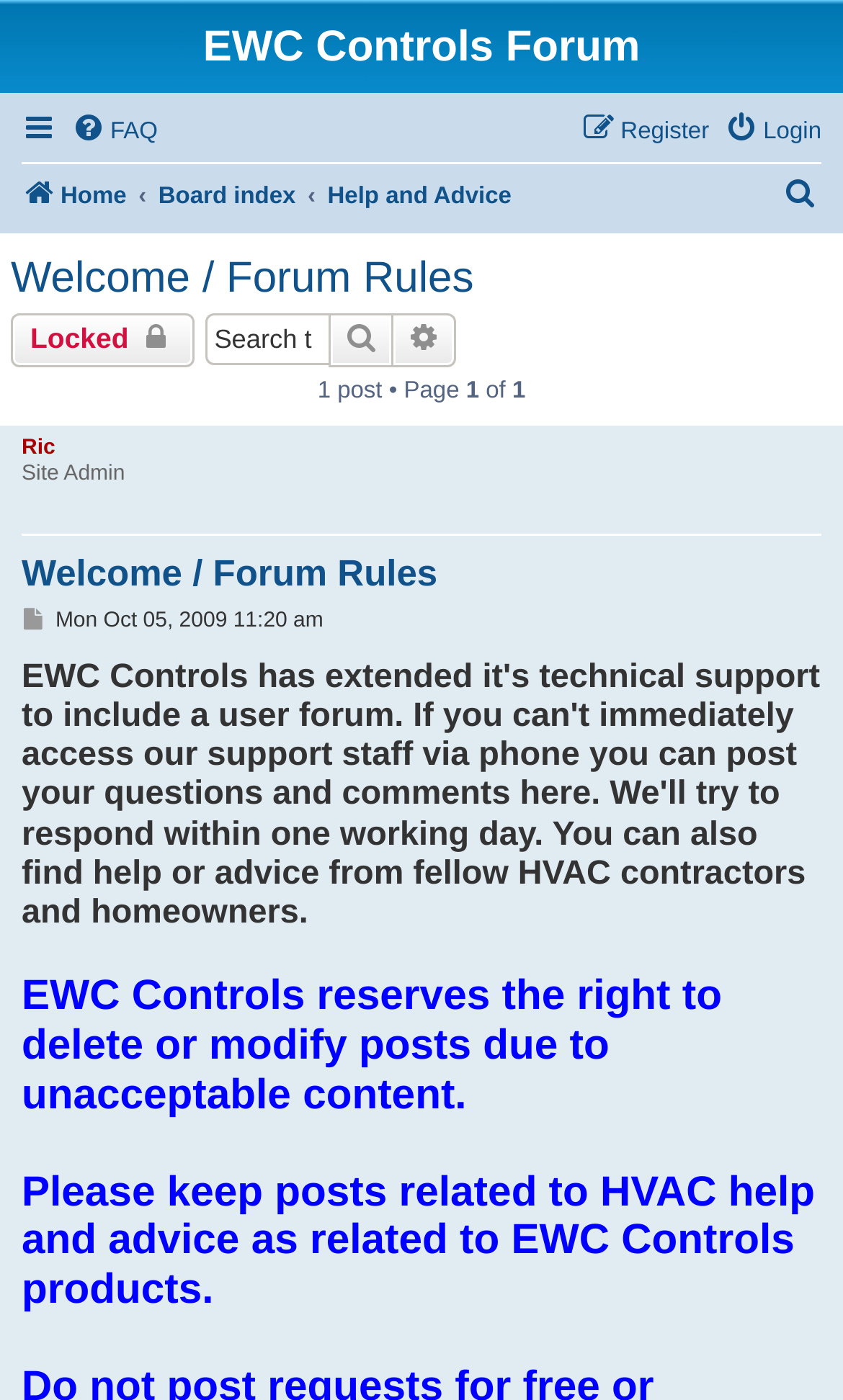What is the date of the post 'Welcome / Forum Rules'?
Kindly offer a detailed explanation using the data available in the image.

I found the answer by looking at the time element which contains a static text with the date and time of the post.